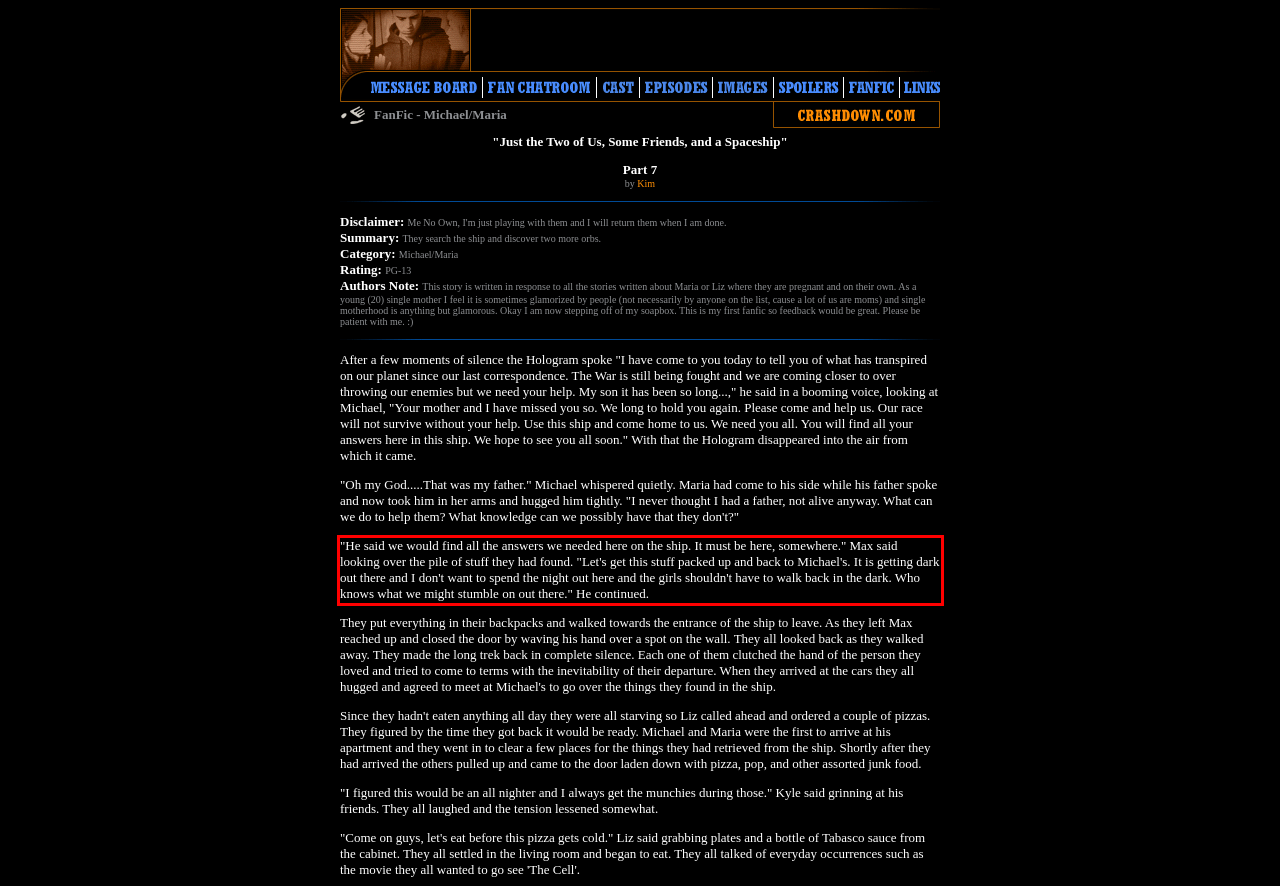Within the screenshot of the webpage, there is a red rectangle. Please recognize and generate the text content inside this red bounding box.

"He said we would find all the answers we needed here on the ship. It must be here, somewhere." Max said looking over the pile of stuff they had found. "Let's get this stuff packed up and back to Michael's. It is getting dark out there and I don't want to spend the night out here and the girls shouldn't have to walk back in the dark. Who knows what we might stumble on out there." He continued.